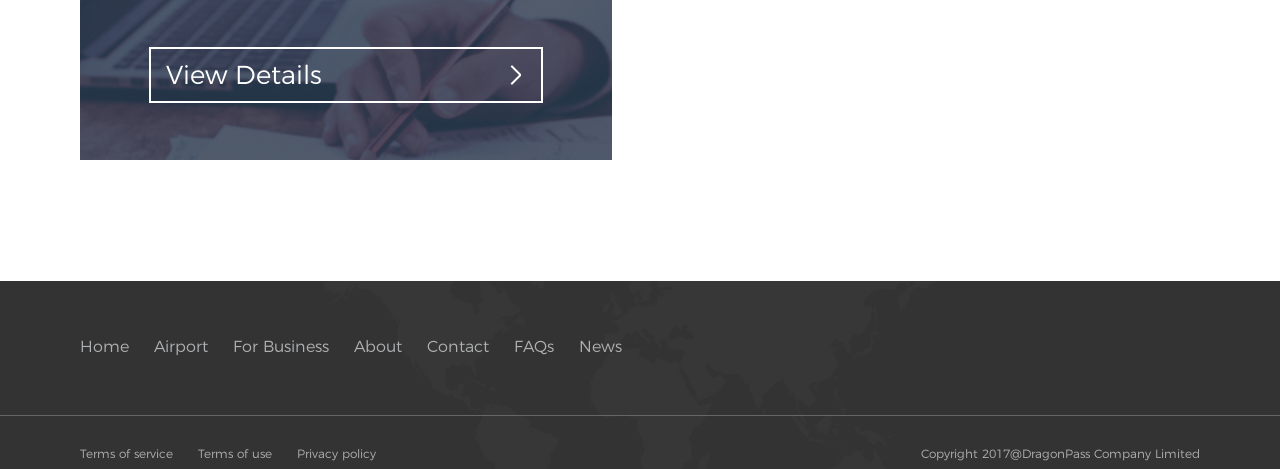Find the bounding box coordinates of the area that needs to be clicked in order to achieve the following instruction: "Read terms of service". The coordinates should be specified as four float numbers between 0 and 1, i.e., [left, top, right, bottom].

[0.062, 0.951, 0.135, 0.983]